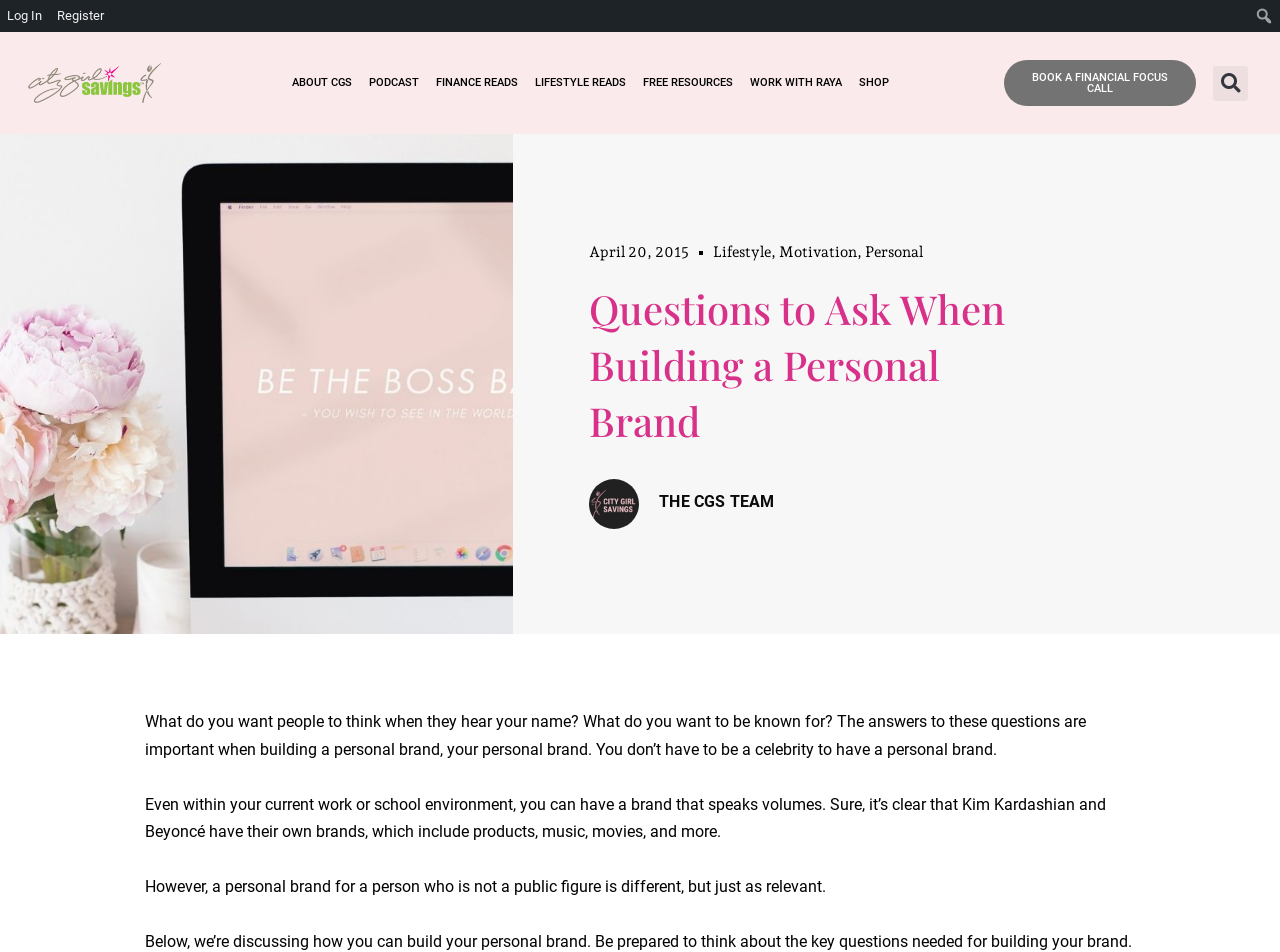Locate the bounding box coordinates for the element described below: "Book a Financial Focus Call". The coordinates must be four float values between 0 and 1, formatted as [left, top, right, bottom].

[0.785, 0.063, 0.934, 0.112]